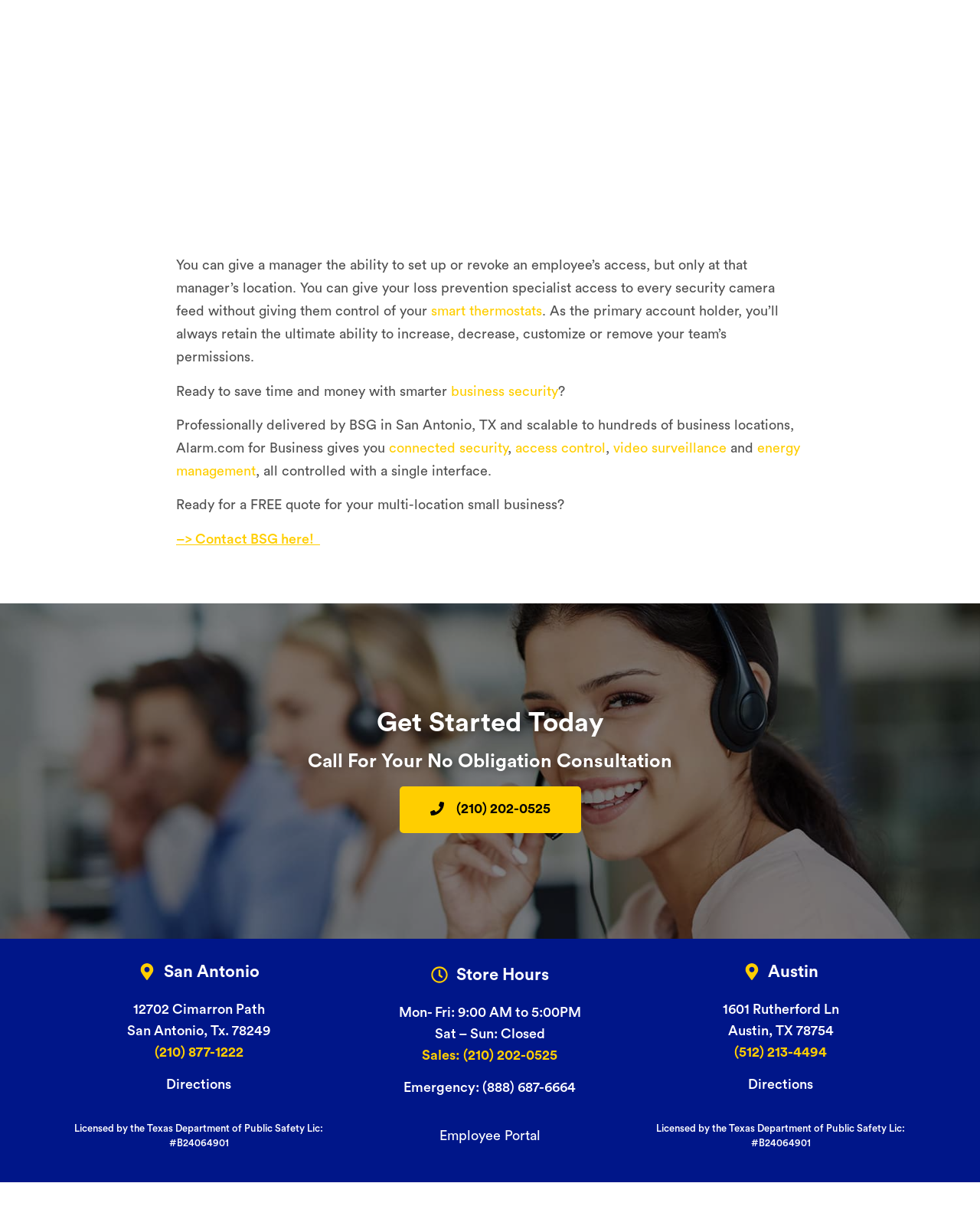Predict the bounding box coordinates of the area that should be clicked to accomplish the following instruction: "Click on 'access control'". The bounding box coordinates should consist of four float numbers between 0 and 1, i.e., [left, top, right, bottom].

[0.526, 0.362, 0.618, 0.373]